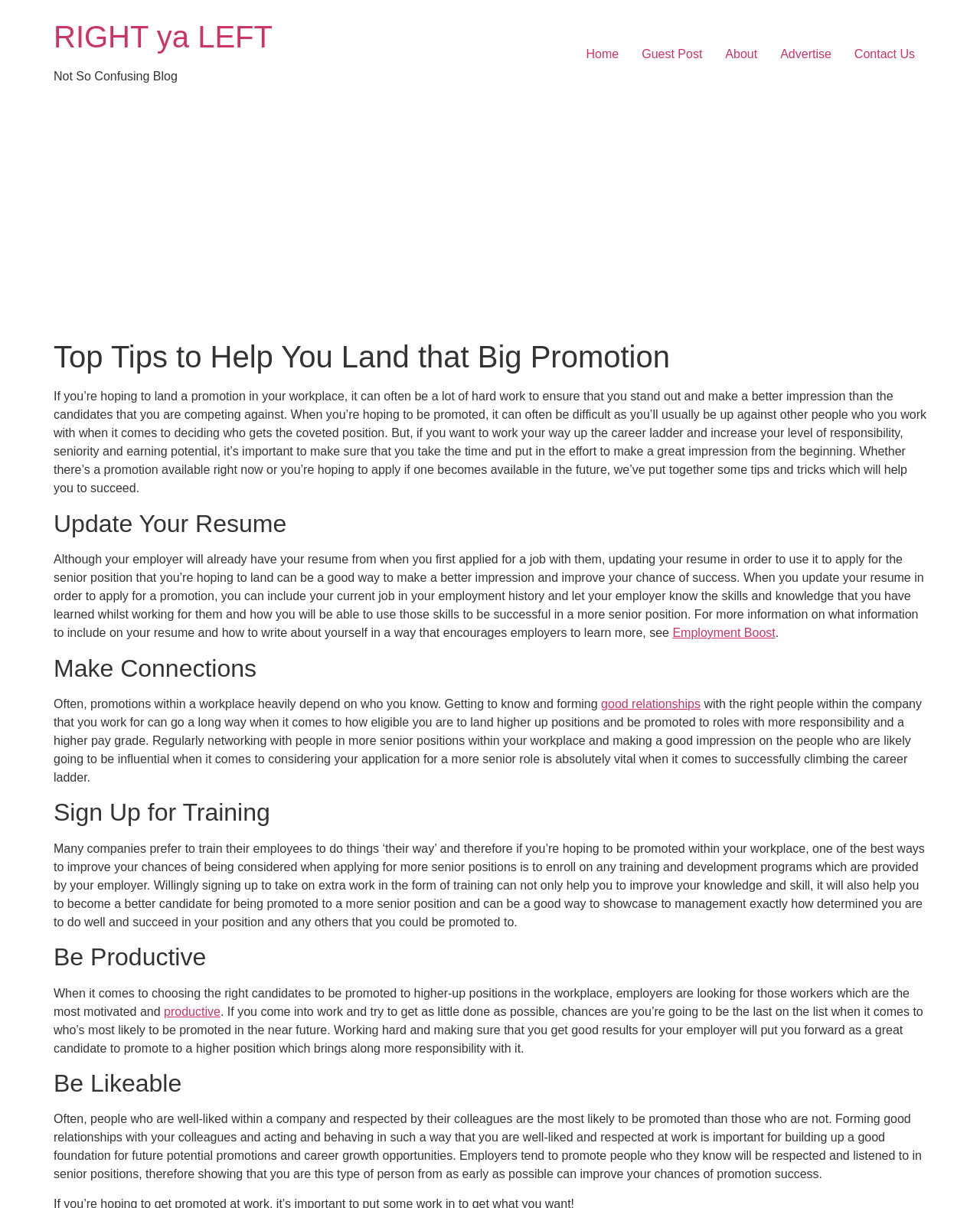Please mark the bounding box coordinates of the area that should be clicked to carry out the instruction: "Click on 'Guest Post'".

[0.643, 0.032, 0.728, 0.058]